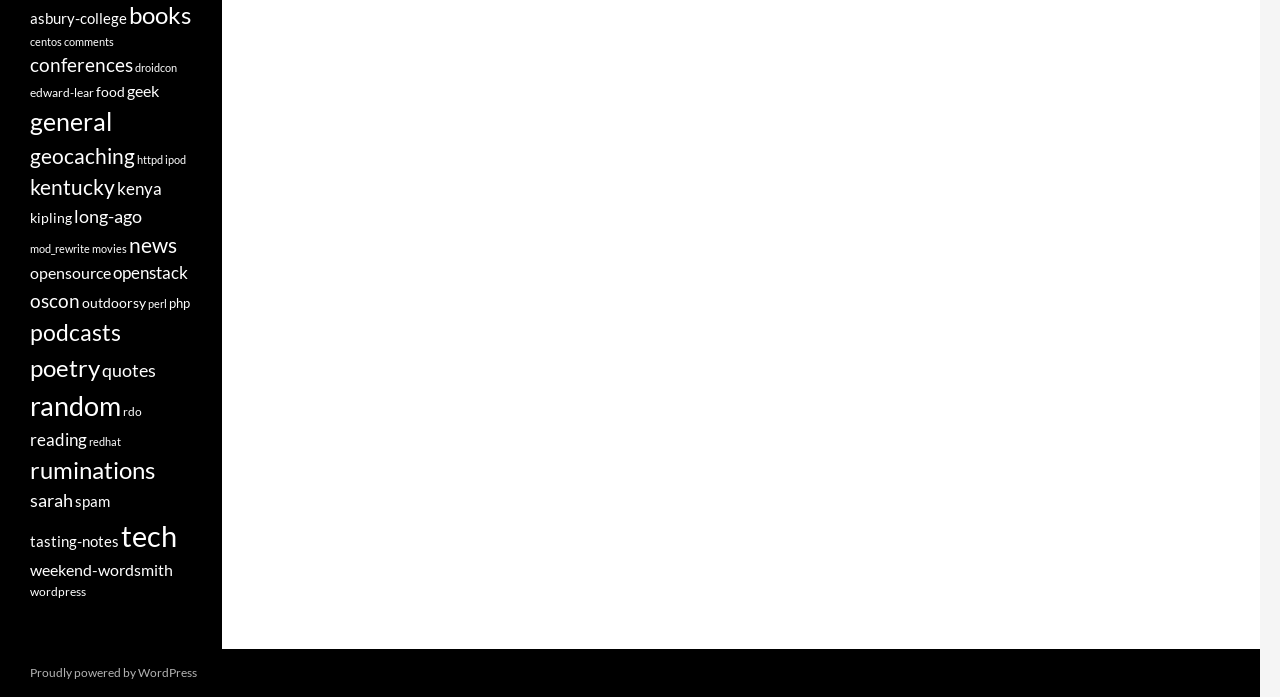What is the category with the most items?
Deliver a detailed and extensive answer to the question.

I determined the category with the most items by examining the links on the webpage and finding the one with the highest number of items in parentheses. The link 'tech' has 330 items, which is the highest number among all categories.